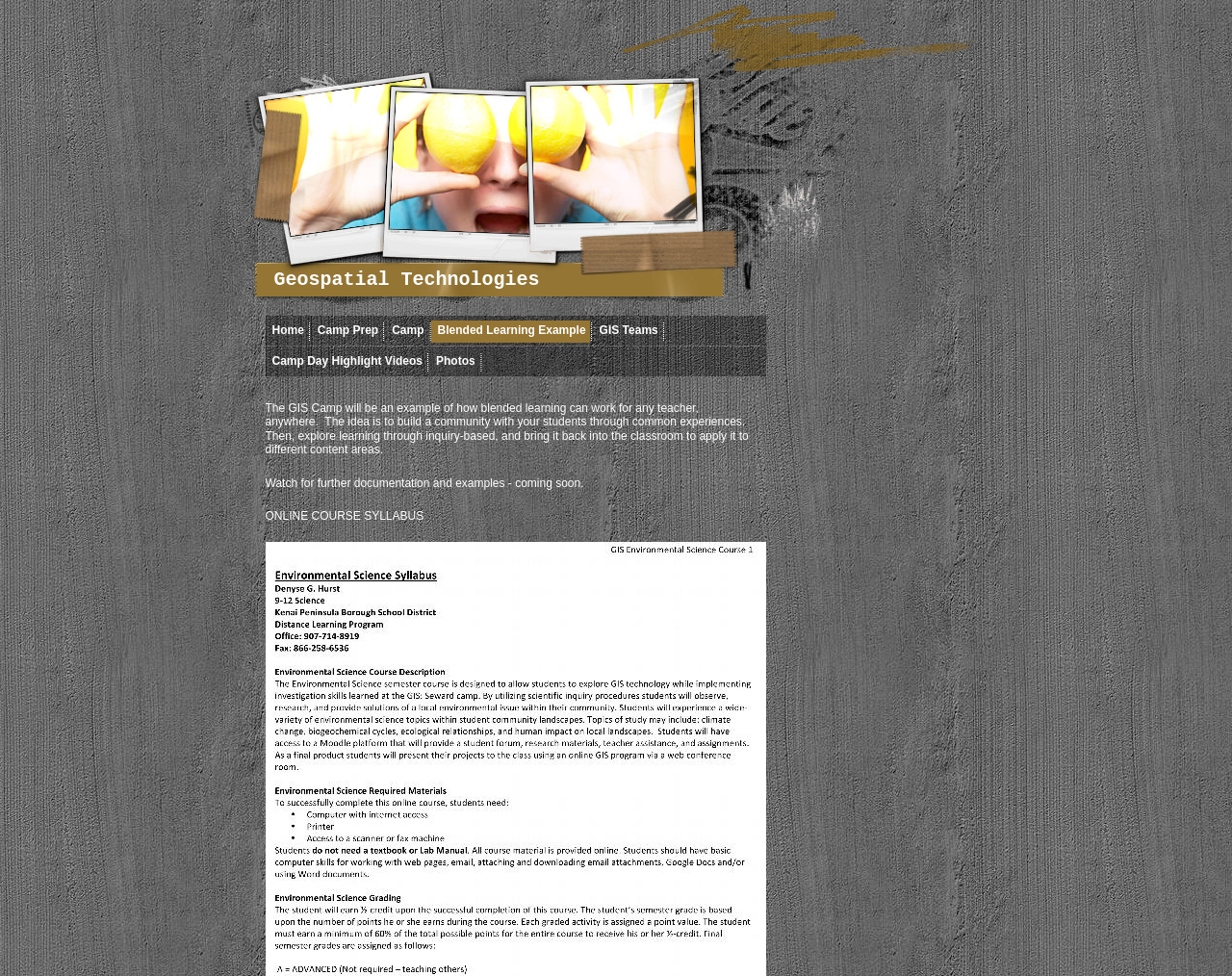Determine the bounding box for the UI element that matches this description: "Blended Learning Example".

[0.35, 0.323, 0.481, 0.355]